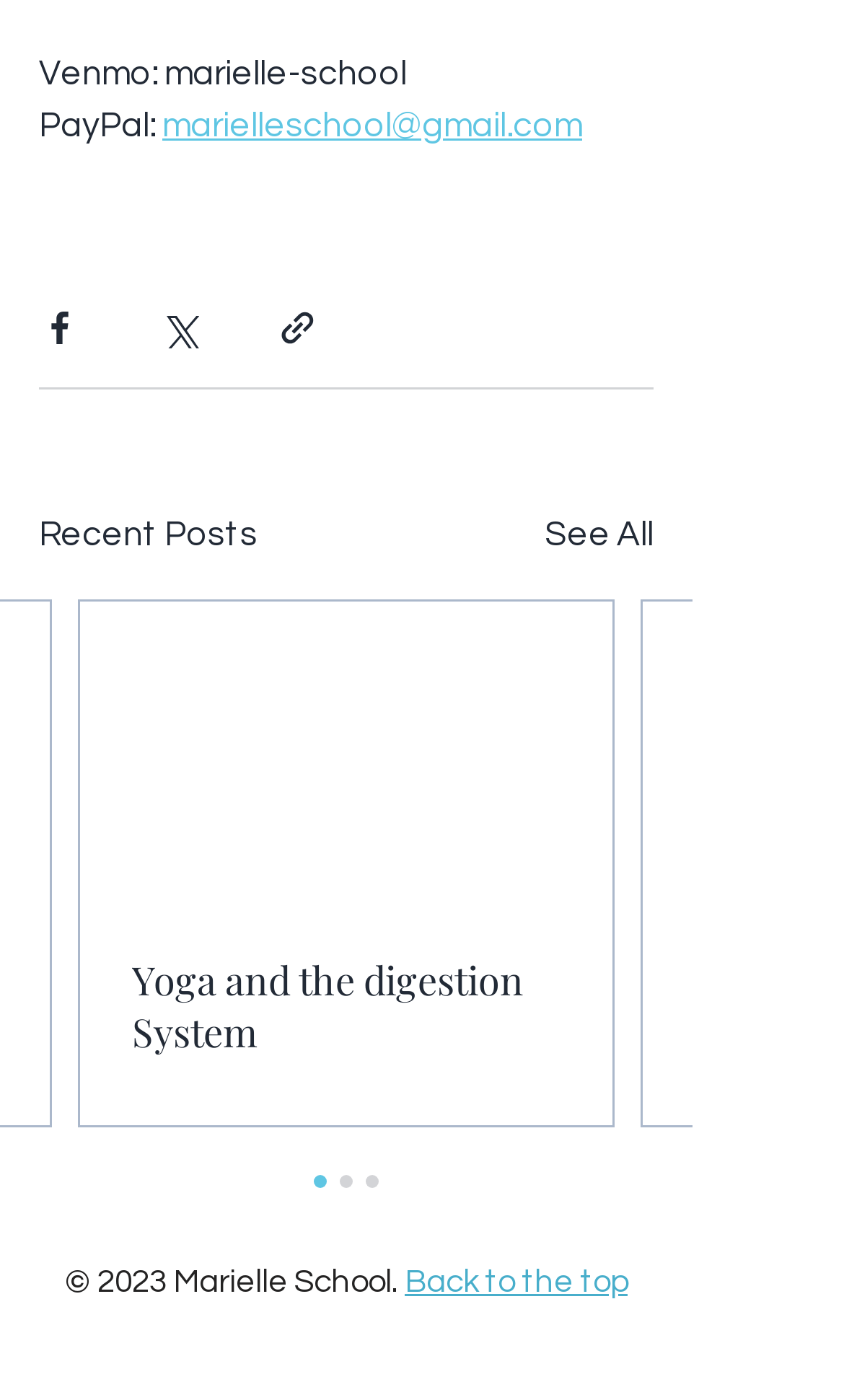Please specify the bounding box coordinates of the clickable section necessary to execute the following command: "View recent posts".

[0.046, 0.364, 0.305, 0.401]